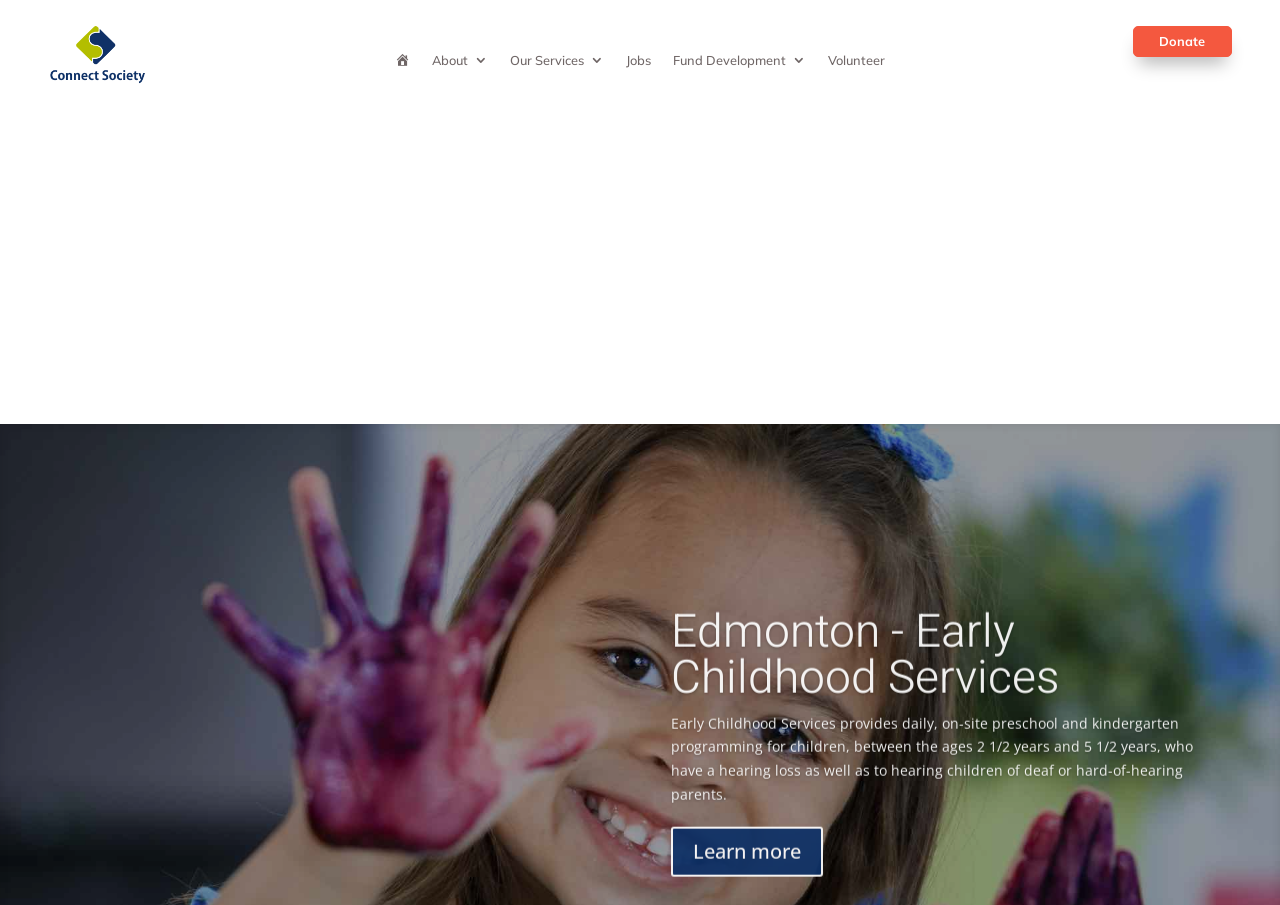Identify the bounding box of the HTML element described here: "Volunteer". Provide the coordinates as four float numbers between 0 and 1: [left, top, right, bottom].

[0.647, 0.058, 0.691, 0.083]